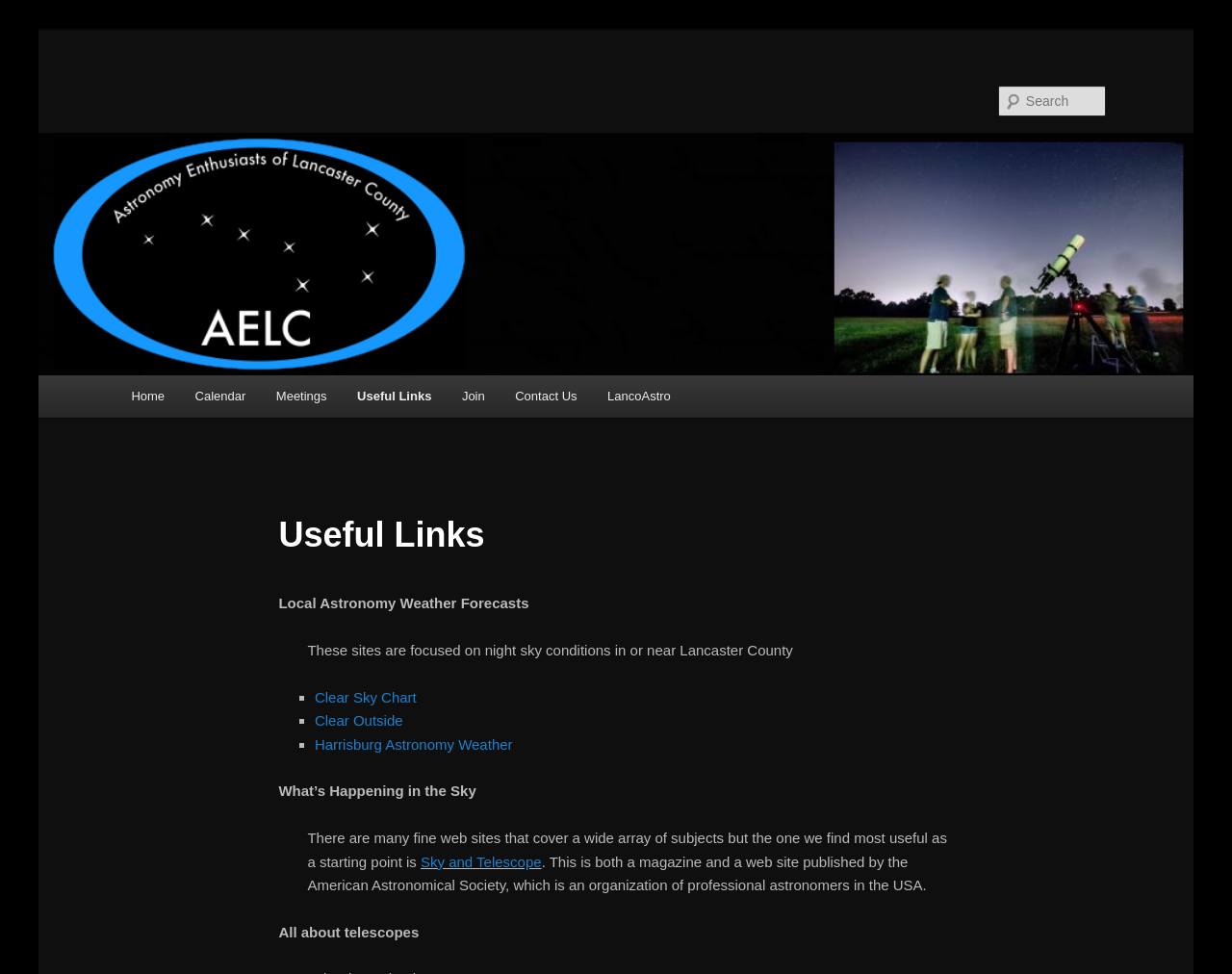Determine the bounding box coordinates of the target area to click to execute the following instruction: "Visit Sky and Telescope website."

[0.341, 0.876, 0.44, 0.893]